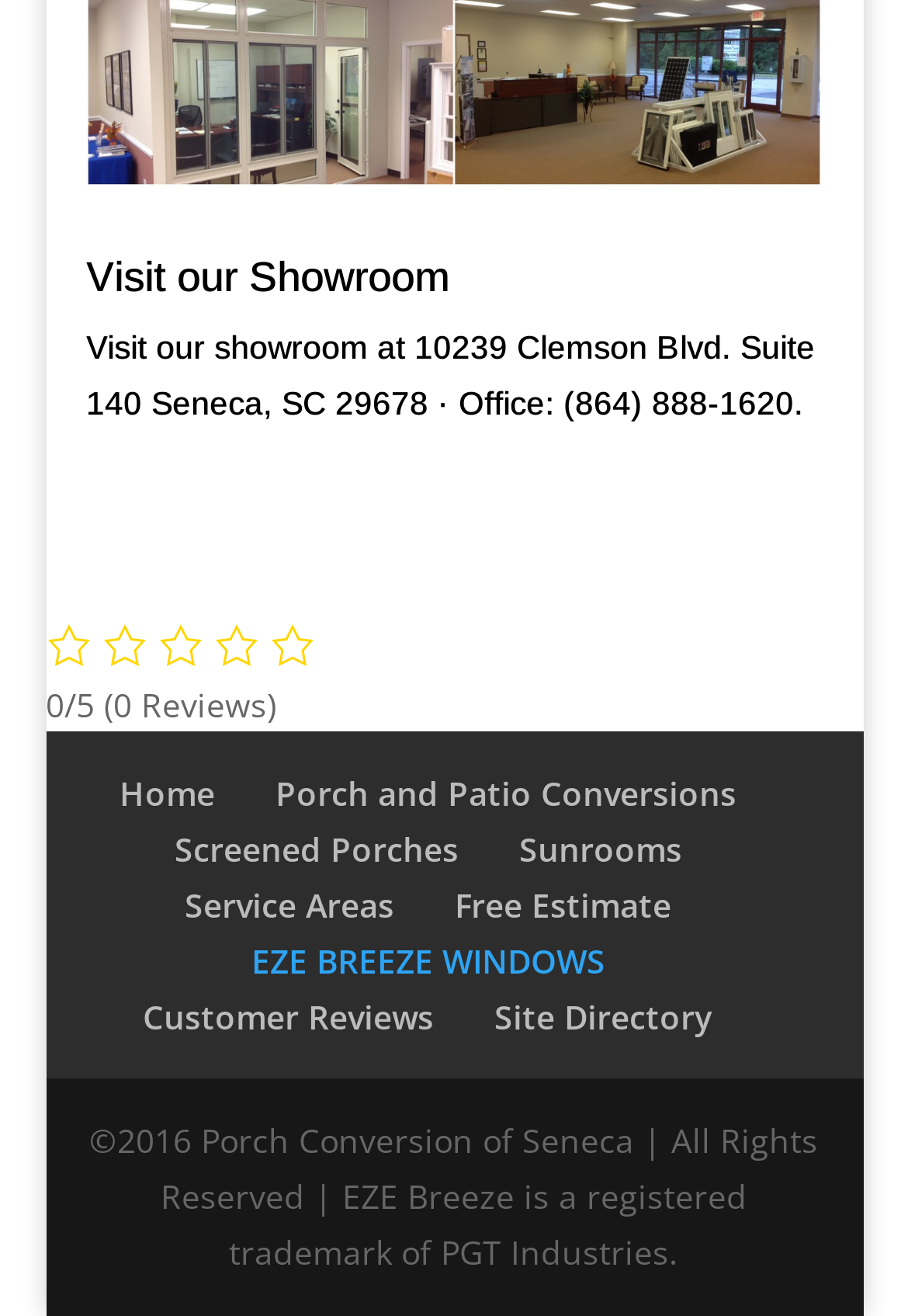Determine the bounding box coordinates of the clickable region to follow the instruction: "Go to the home page".

[0.132, 0.587, 0.237, 0.62]